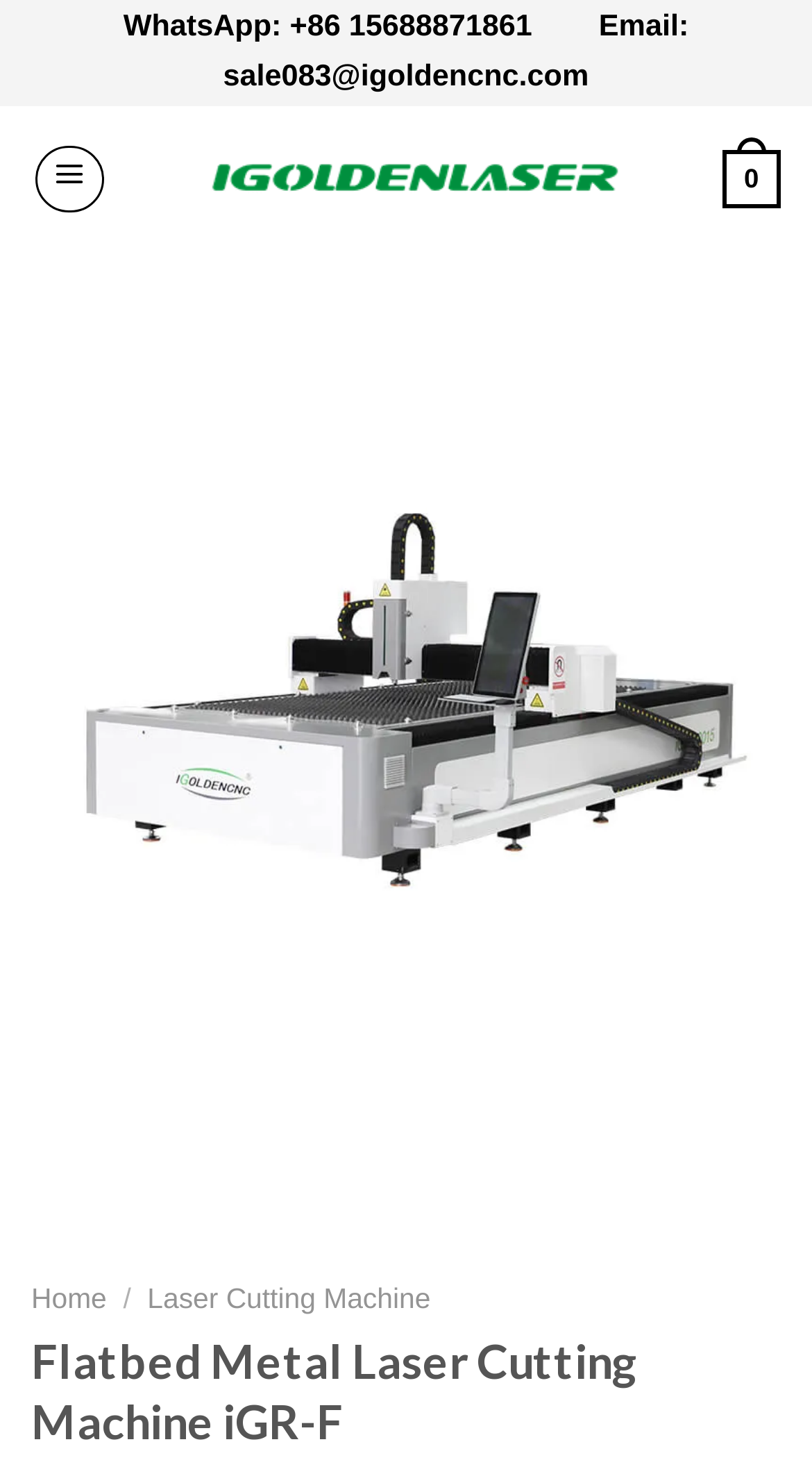Please identify the bounding box coordinates of the region to click in order to complete the task: "Send an email to sale083@igoldencnc.com". The coordinates must be four float numbers between 0 and 1, specified as [left, top, right, bottom].

[0.275, 0.008, 0.848, 0.063]